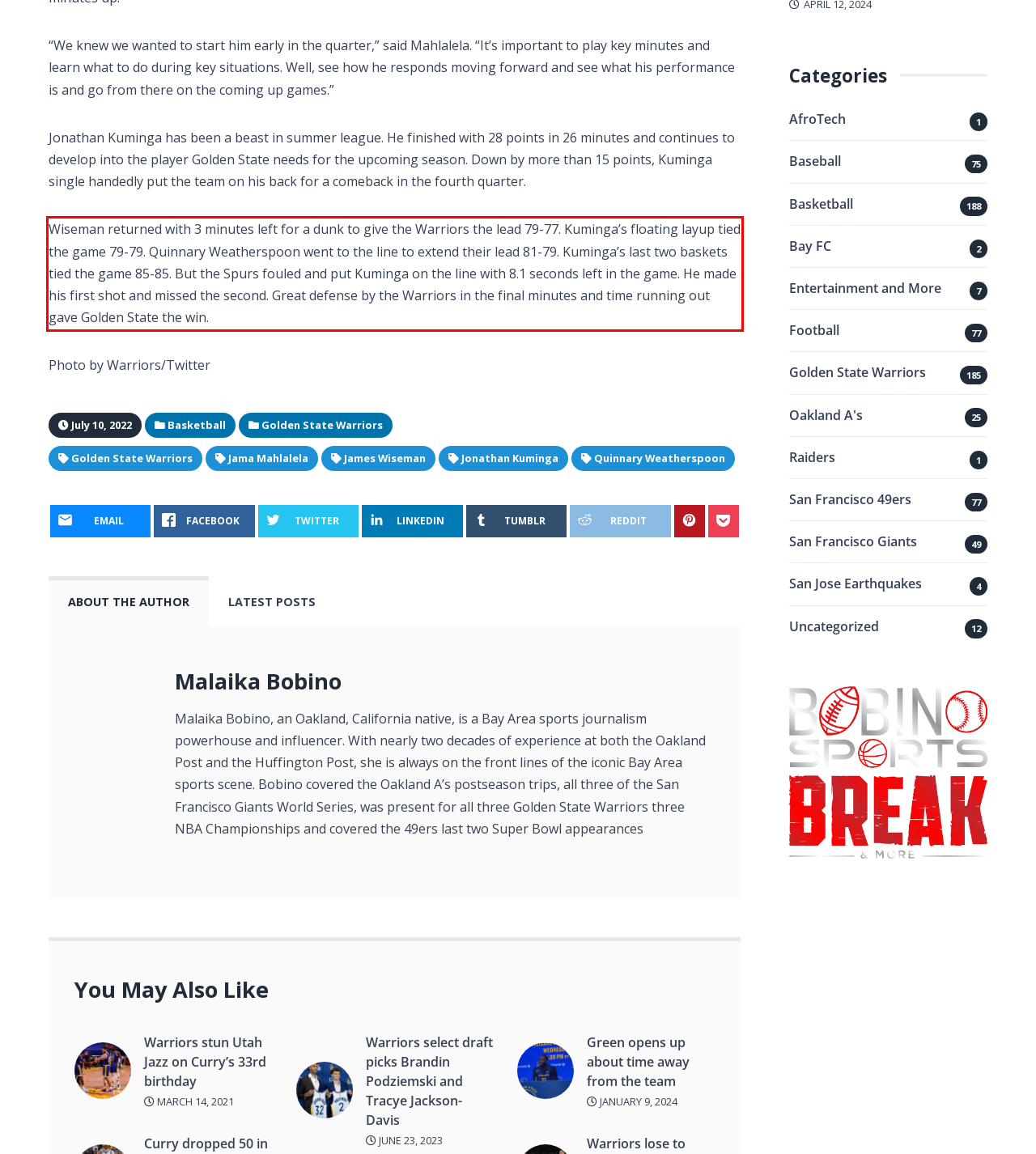Identify the text inside the red bounding box in the provided webpage screenshot and transcribe it.

Wiseman returned with 3 minutes left for a dunk to give the Warriors the lead 79-77. Kuminga’s floating layup tied the game 79-79. Quinnary Weatherspoon went to the line to extend their lead 81-79. Kuminga’s last two baskets tied the game 85-85. But the Spurs fouled and put Kuminga on the line with 8.1 seconds left in the game. He made his first shot and missed the second. Great defense by the Warriors in the final minutes and time running out gave Golden State the win.